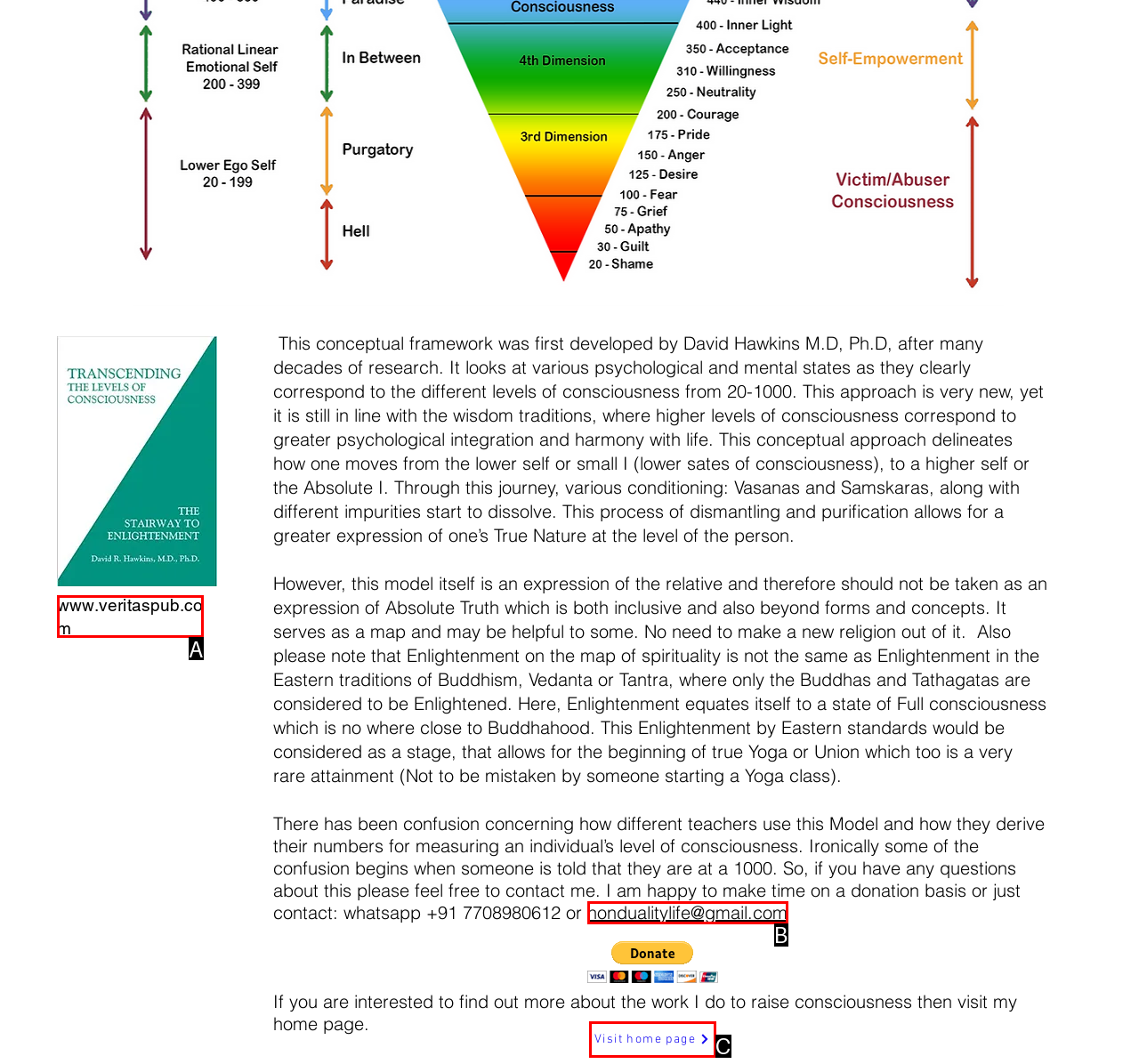Using the element description: www.veritaspub.com, select the HTML element that matches best. Answer with the letter of your choice.

A